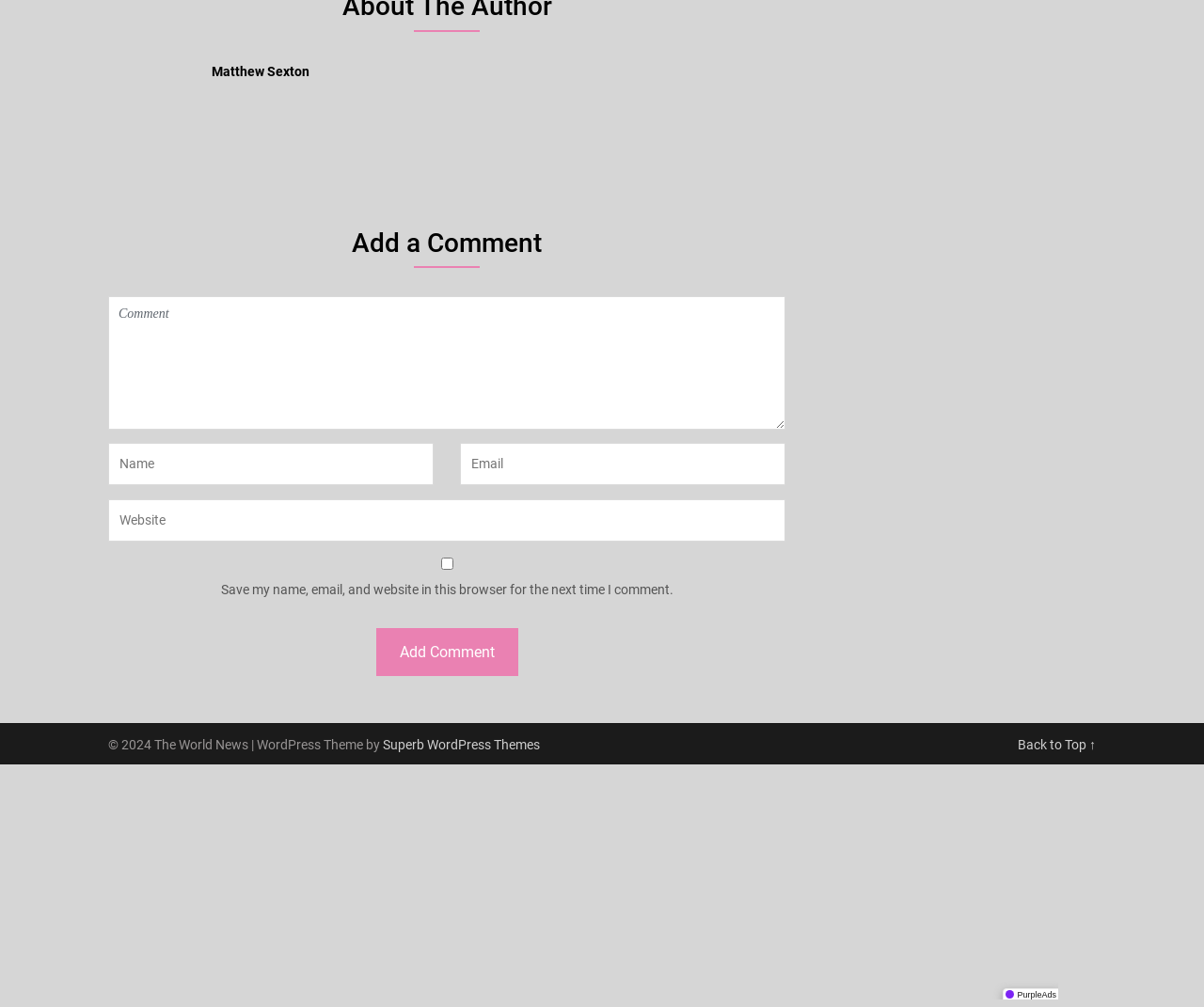What is the name of the person mentioned?
Please analyze the image and answer the question with as much detail as possible.

The webpage has a heading element with the text 'Matthew Sexton', which suggests that Matthew Sexton is the name of the person mentioned.